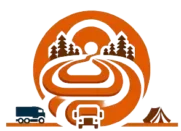Explain what is happening in the image with elaborate details.

The image features a stylized graphic representing the theme of road travel, particularly focusing on truck driving and adventure. Central to the design is a winding road that weaves through a vibrant orange backdrop, symbolizing a journey through nature. On either side of the road, there are illustrations of trees, adding a sense of the outdoors, while the sun is depicted rising or setting in the background, enhancing the feeling of adventure and exploration. At the forefront, a truck and a larger vehicle (potentially a camper or bus) are illustrated, showcasing the mobility and exploration aspects of travel. Additionally, a tent is positioned on the right, suggesting outdoor adventures and camping opportunities. This image encapsulates the spirit of road trips, emphasizing safety and enjoyment for truck drivers and outdoor enthusiasts alike.